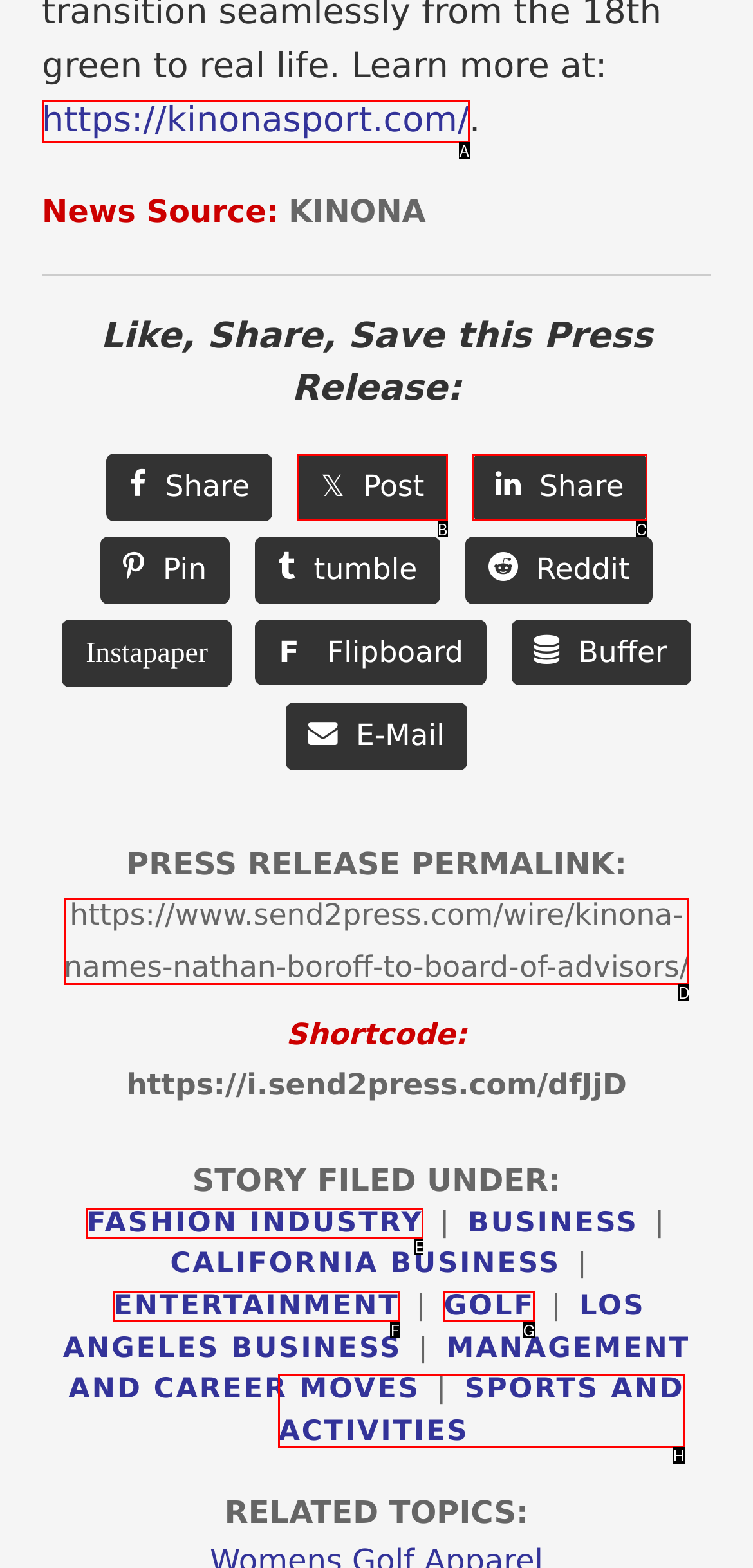Identify the correct UI element to click to achieve the task: Read press release.
Answer with the letter of the appropriate option from the choices given.

D